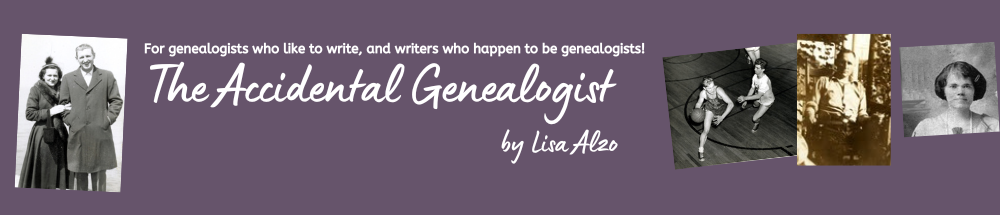By analyzing the image, answer the following question with a detailed response: What type of font is used for the blog title?

The caption describes the font used for the blog title as whimsical, which implies that it is a playful and creative font style.